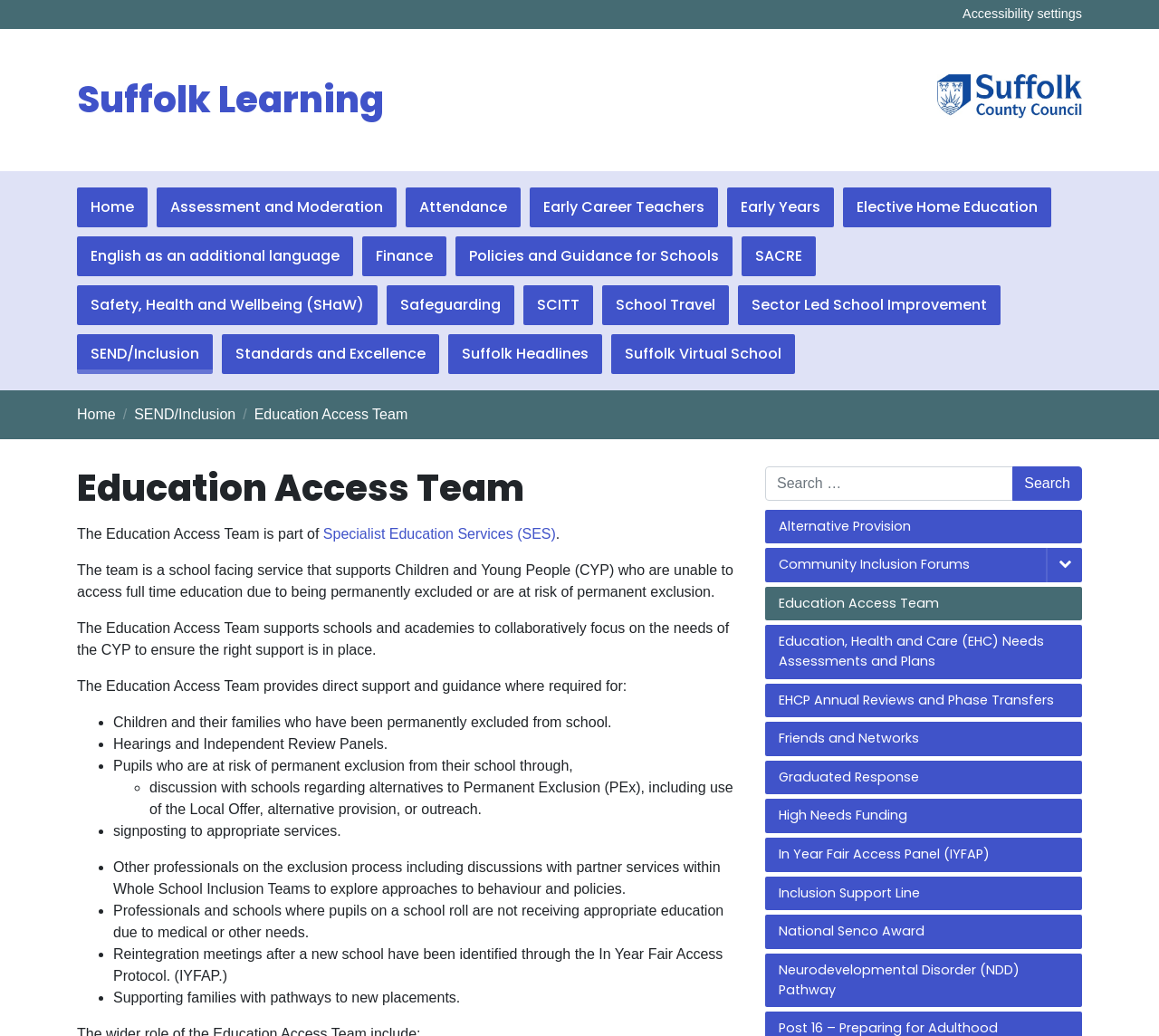Locate the bounding box coordinates of the item that should be clicked to fulfill the instruction: "Click Accessibility settings".

[0.83, 0.006, 0.934, 0.02]